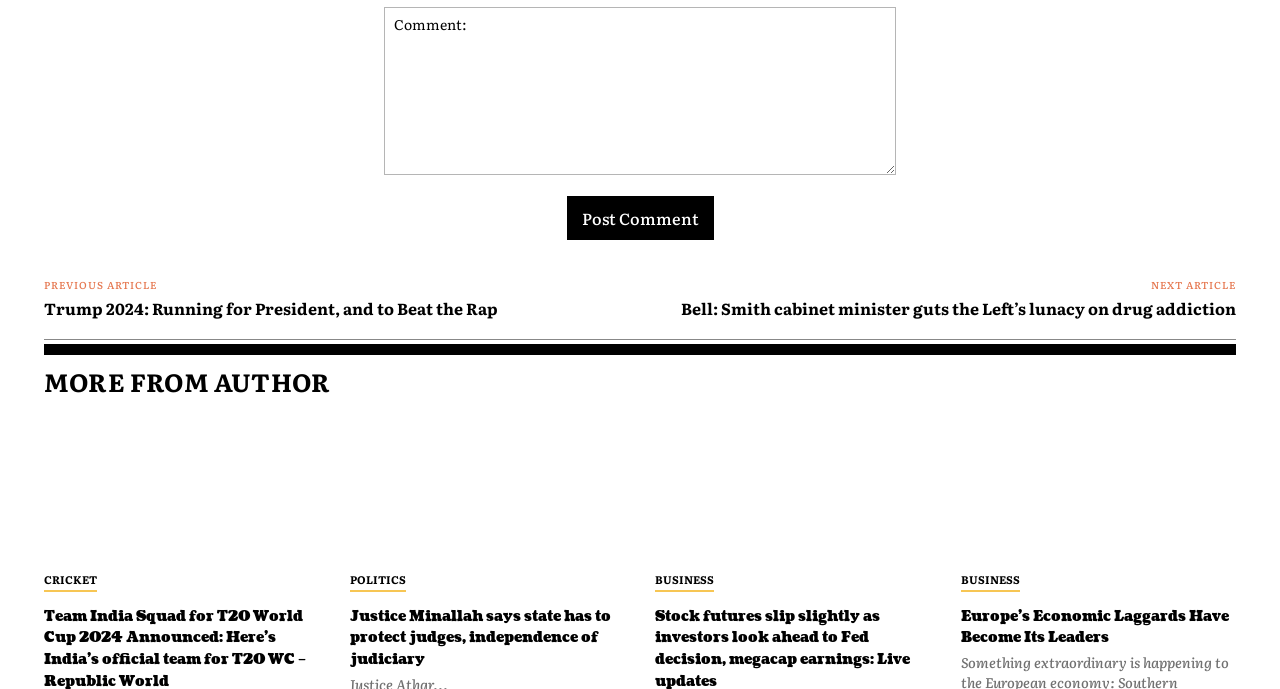What is the title of the article below the 'MORE FROM AUTHOR' heading?
Answer the question based on the image using a single word or a brief phrase.

Justice Minallah says state has to protect judges, independence of judiciary